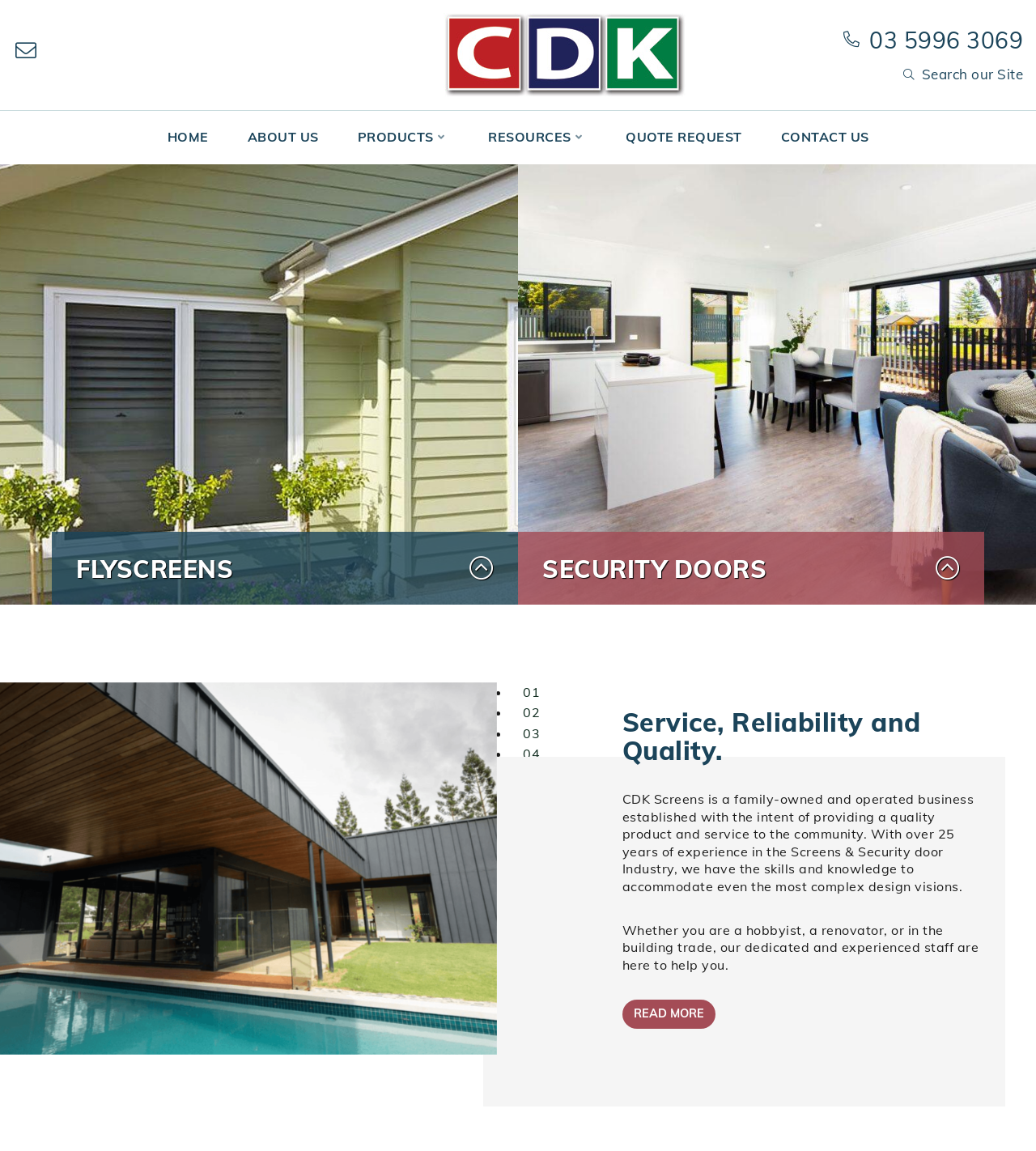Examine the screenshot and answer the question in as much detail as possible: What type of products does CDK Screens manufacture?

Based on the webpage, CDK Screens manufactures flyscreens and security doors, as indicated by the headings 'FLYSCREENS' and 'SECURITY DOORS' and the corresponding descriptions.